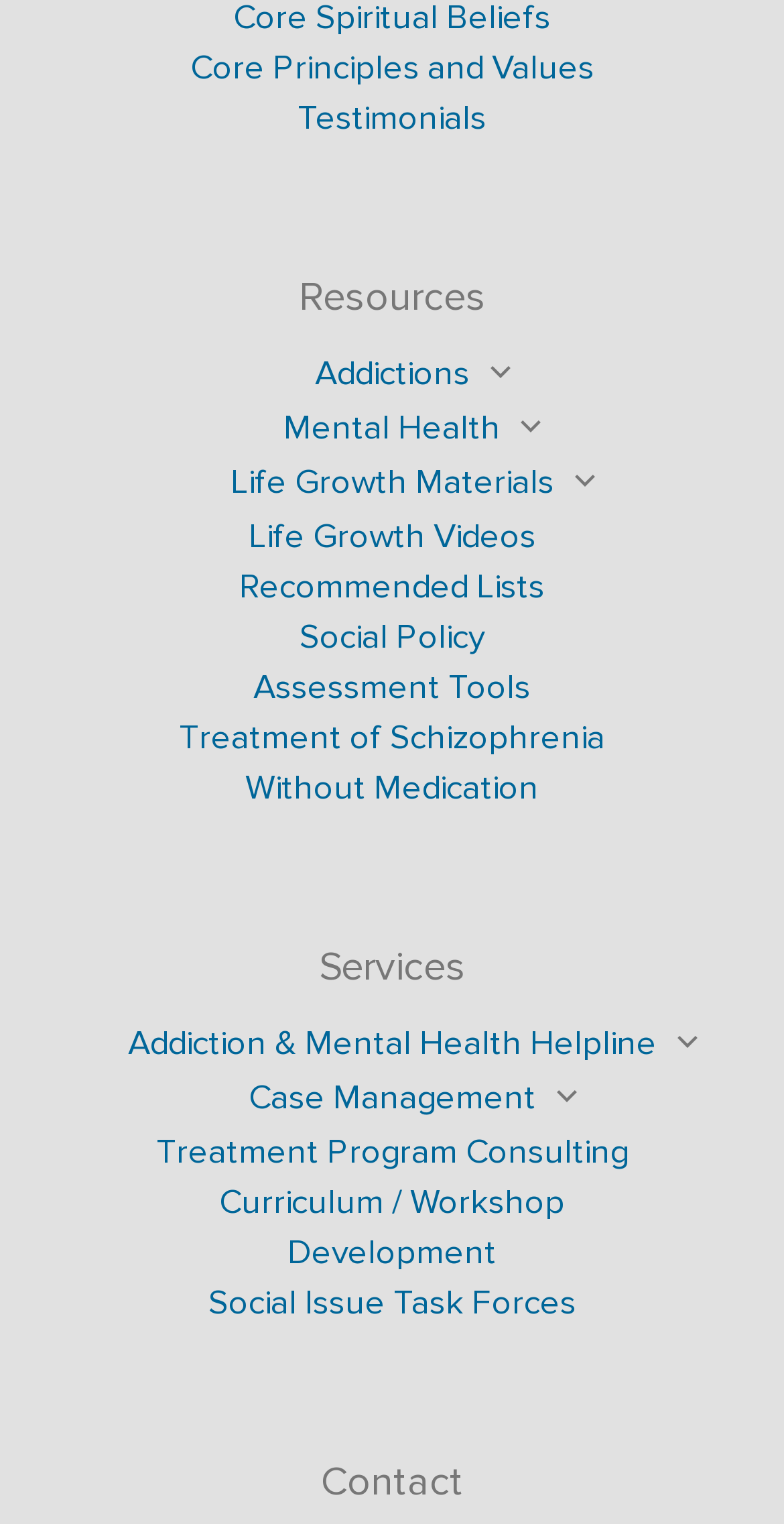What type of resources are available on the webpage?
Provide an in-depth answer to the question, covering all aspects.

The webpage provides various resources, including guides for addiction and mental health, helplines for immediate support, and counseling services for individuals seeking help. These resources are categorized into different sections, such as addiction, mental health, and life growth materials.